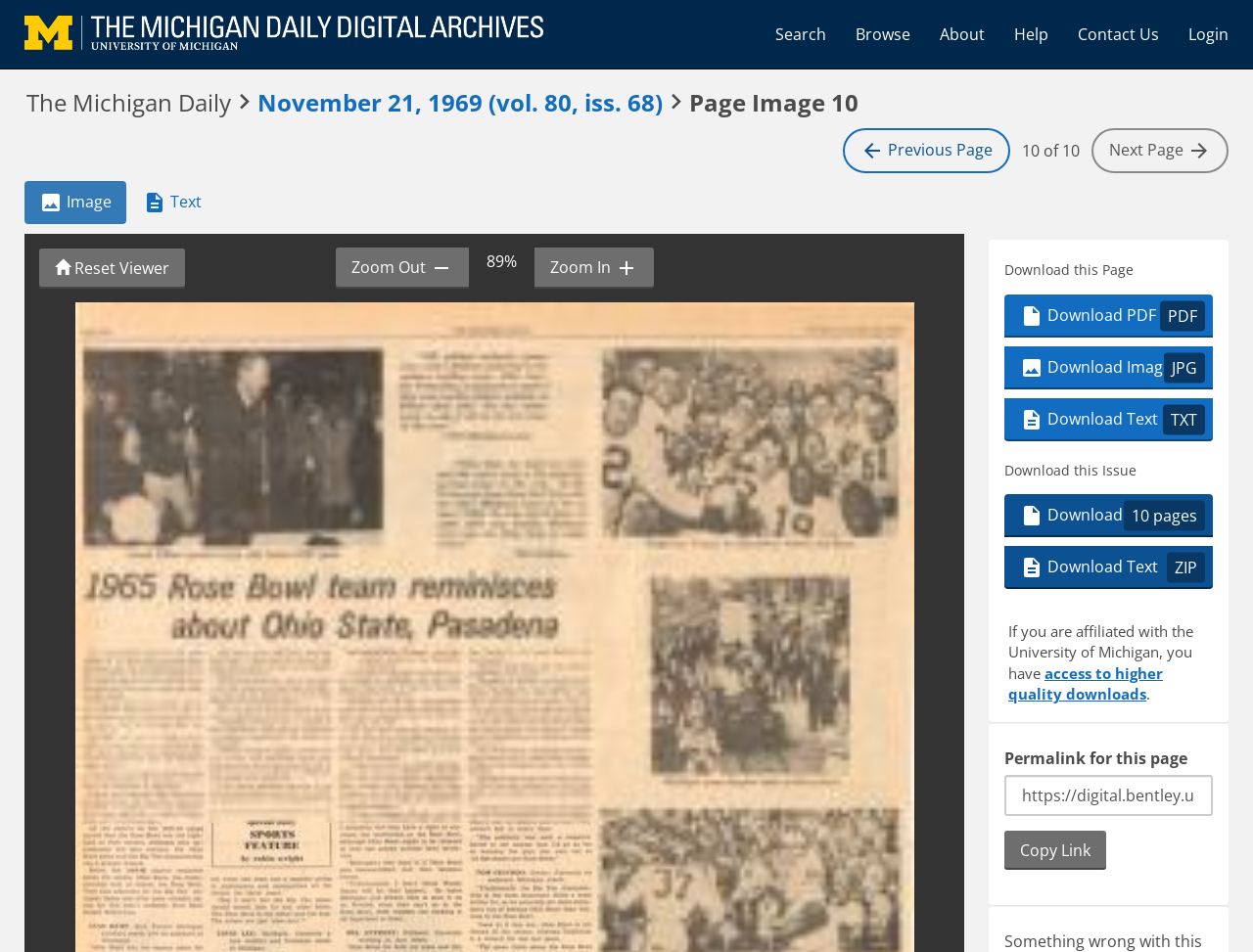What is the current page number?
Refer to the screenshot and deliver a thorough answer to the question presented.

The current page number can be determined by looking at the text '10 of 10' located at the top of the page, which indicates that the user is currently viewing the 10th page of the publication.